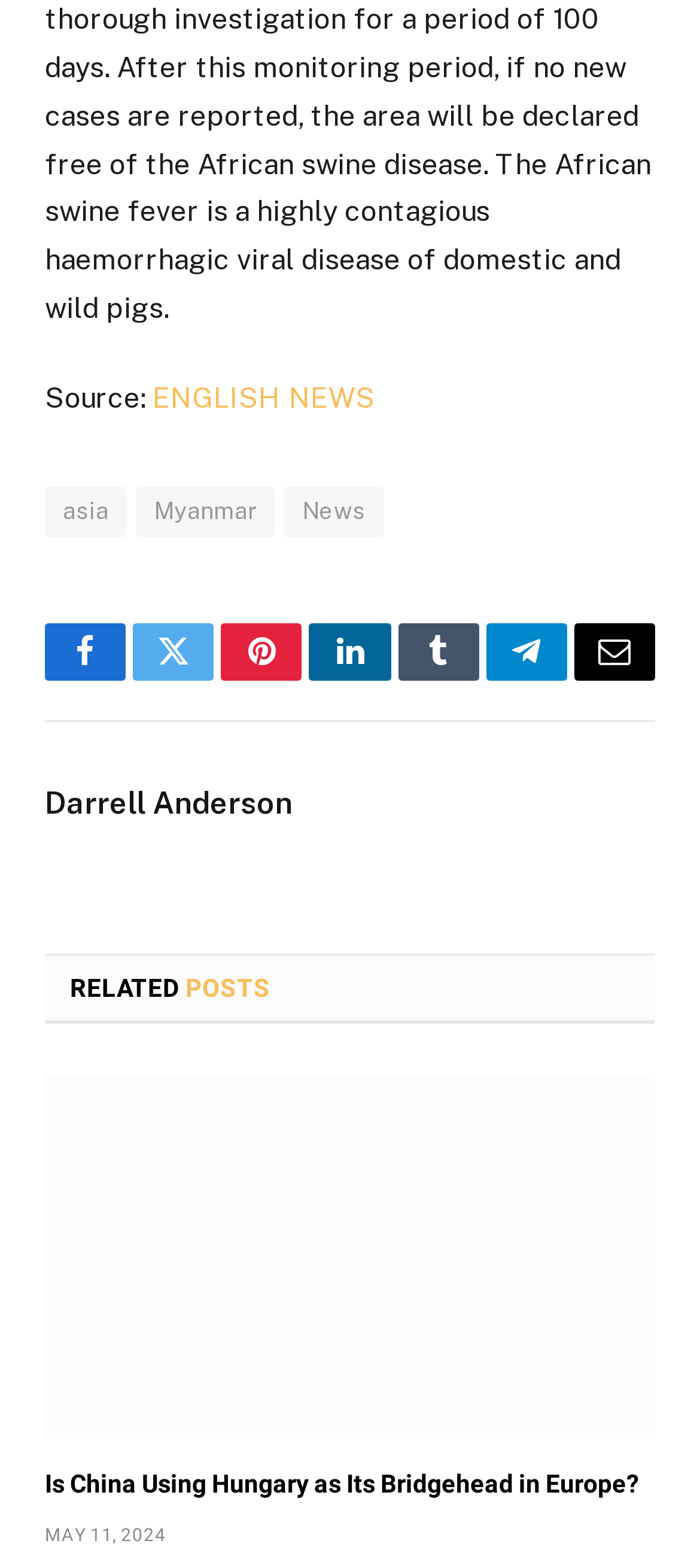Please identify the bounding box coordinates of the area I need to click to accomplish the following instruction: "Click on the 'ENGLISH NEWS' link".

[0.218, 0.243, 0.536, 0.265]